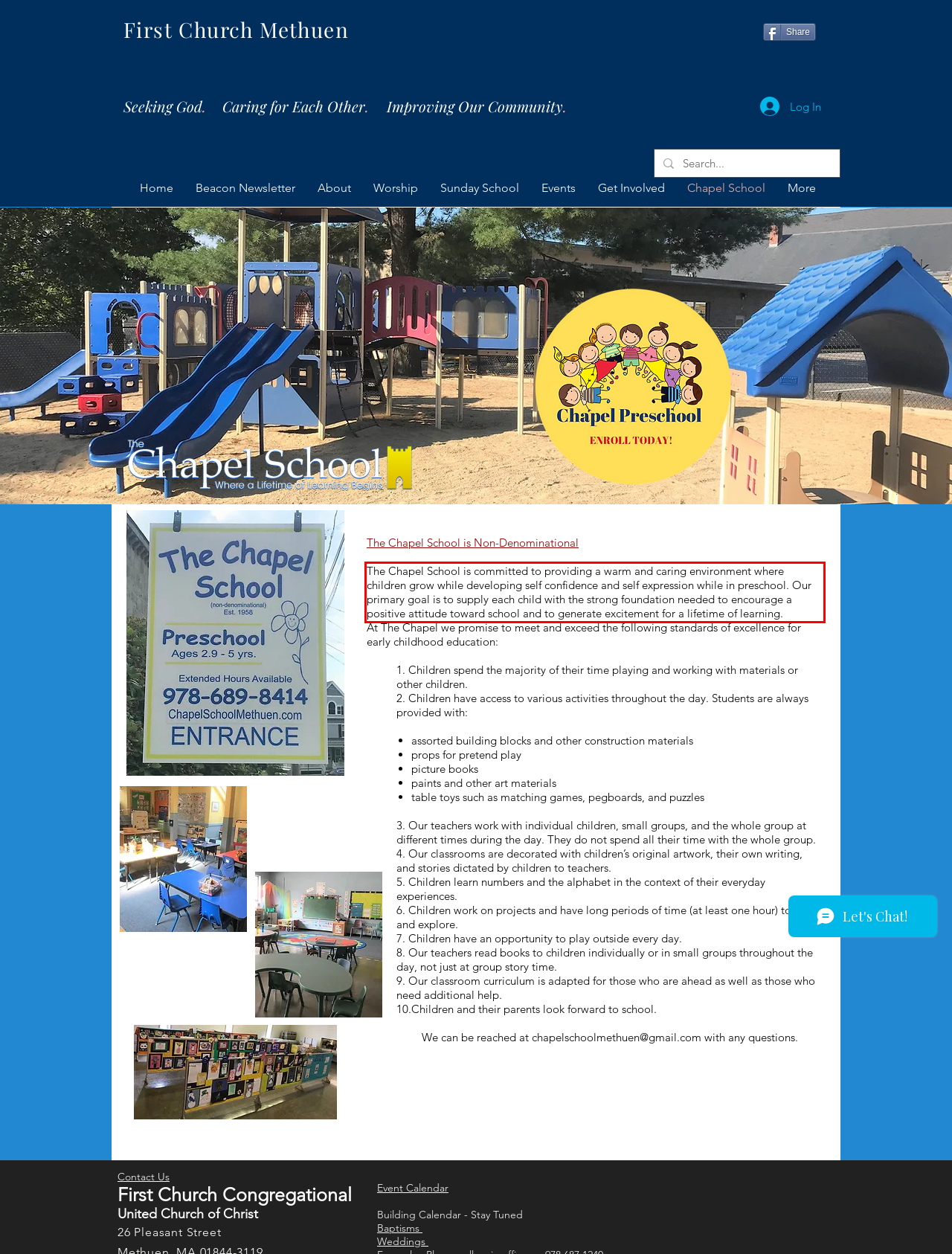Please identify the text within the red rectangular bounding box in the provided webpage screenshot.

The Chapel School is committed to providing a warm and caring environment where children grow while developing self confidence and self expression while in preschool. Our primary goal is to supply each child with the strong foundation needed to encourage a positive attitude toward school and to generate excitement for a lifetime of learning.